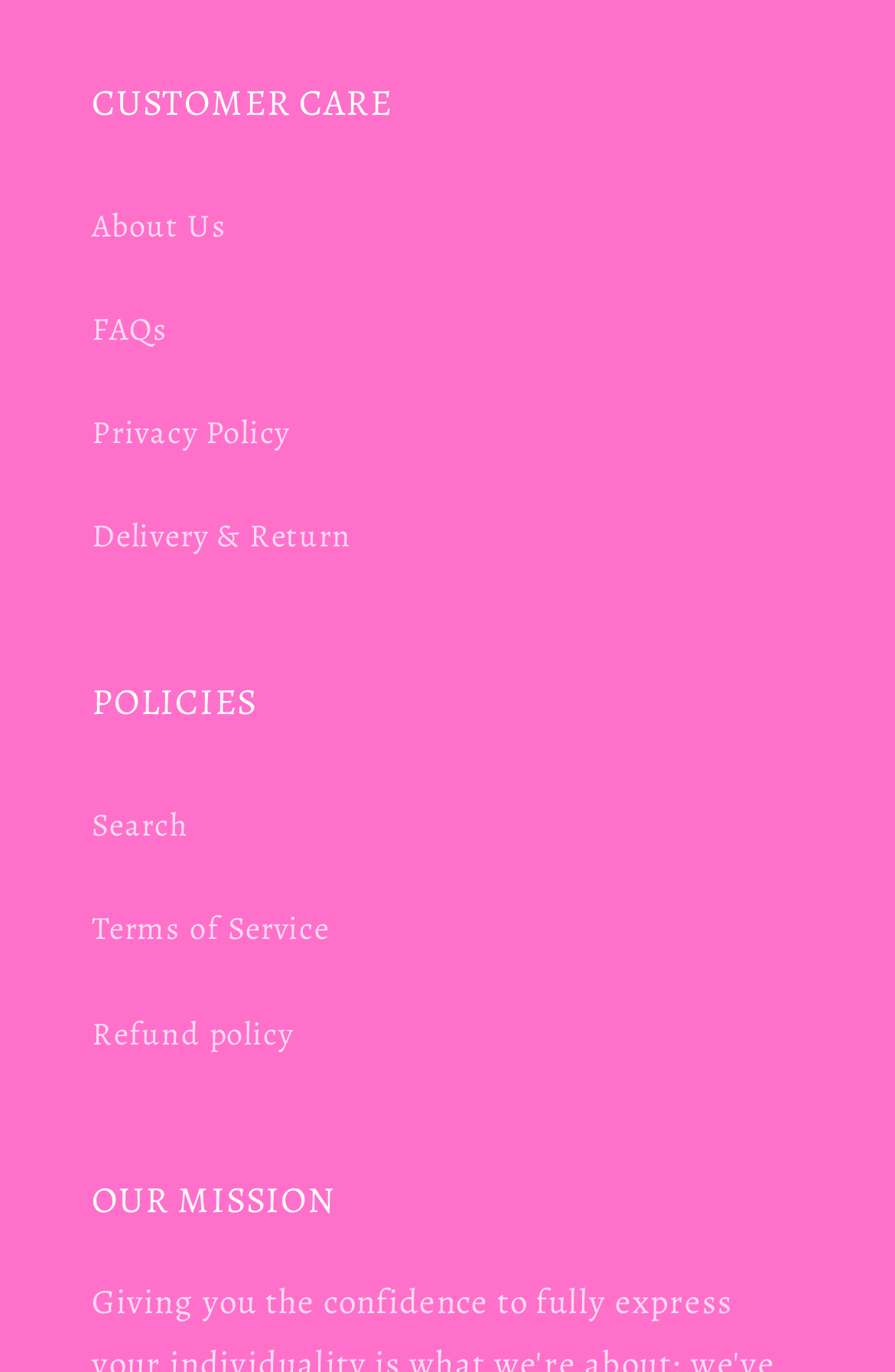What is the last heading on the webpage? Refer to the image and provide a one-word or short phrase answer.

OUR MISSION